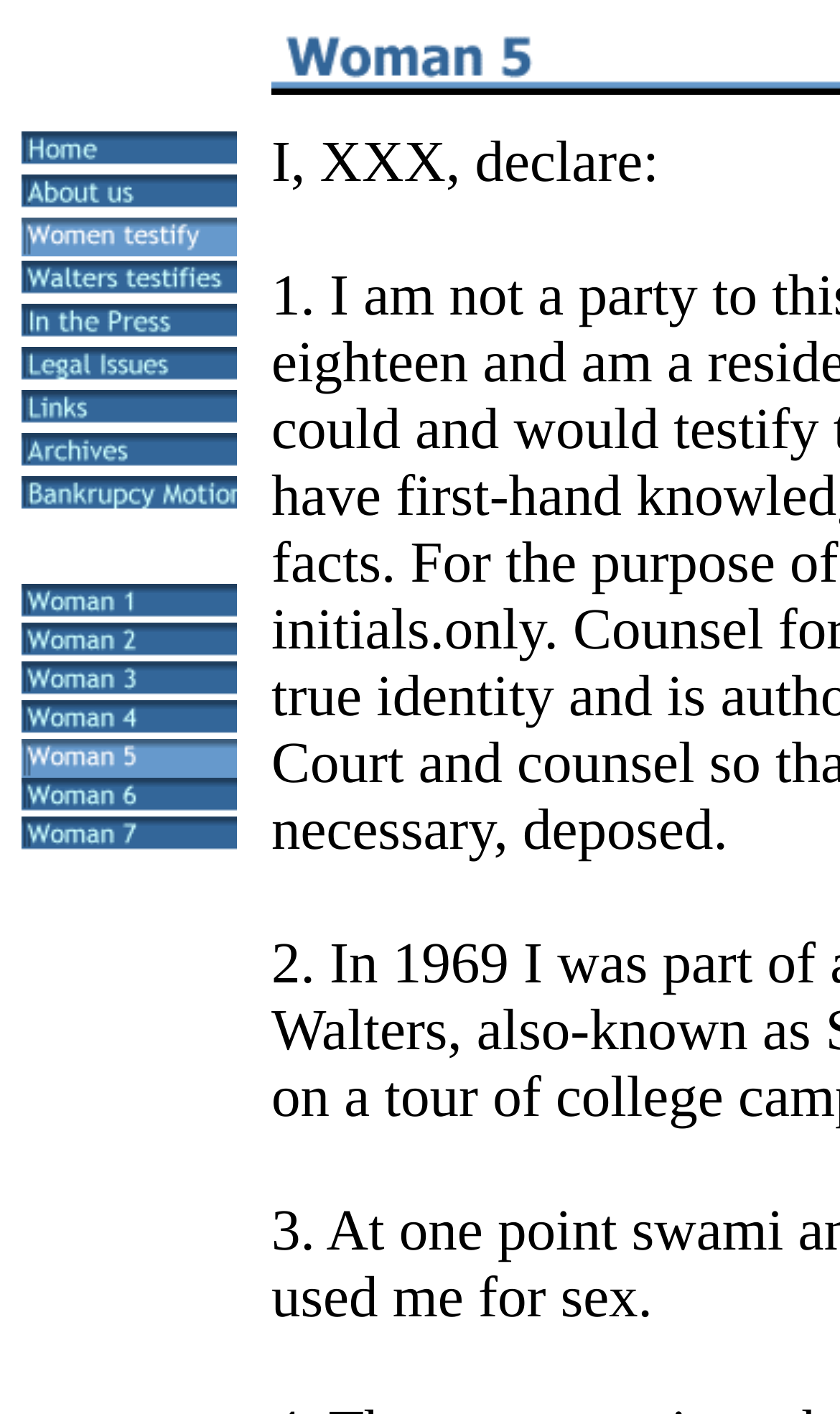Can you find the bounding box coordinates for the element to click on to achieve the instruction: "Visit Adam Leventhal's blog homepage"?

None